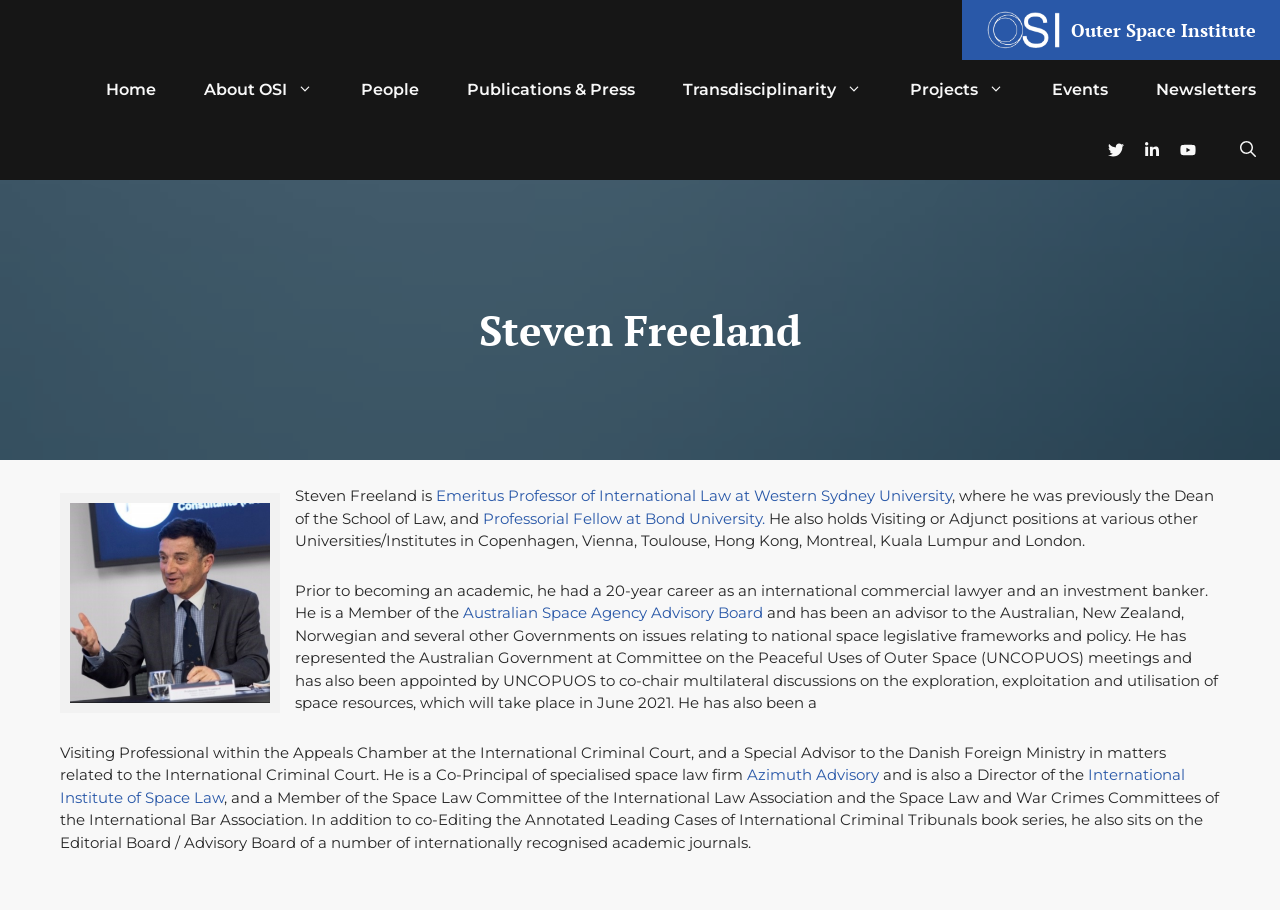Using the element description: "Newsletters", determine the bounding box coordinates for the specified UI element. The coordinates should be four float numbers between 0 and 1, [left, top, right, bottom].

[0.884, 0.066, 1.0, 0.132]